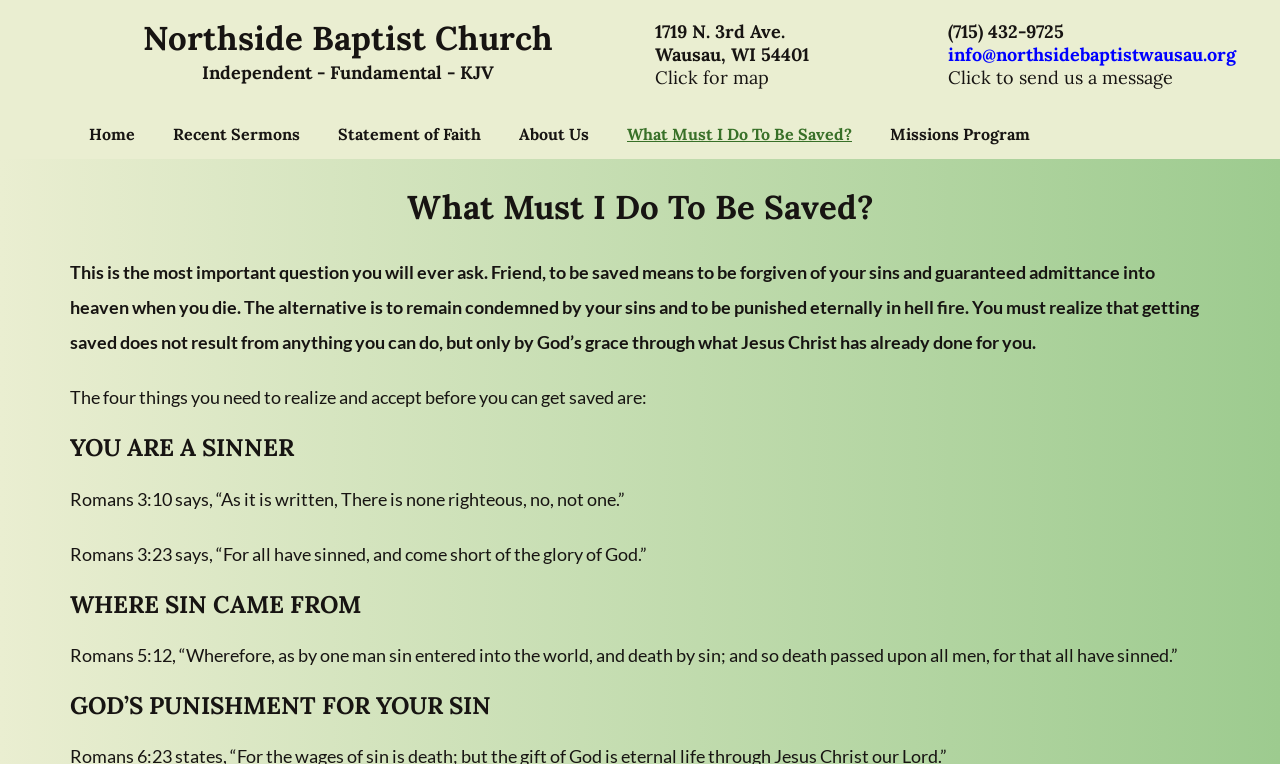Provide a comprehensive caption for the webpage.

The webpage is about the Northside Baptist Church, with a focus on the question "What Must I Do To Be Saved?" The top section of the page features a header with the church's name, followed by a description of the church as "Independent - Fundamental - KJV". 

On the top right side, there are three columns of contact information, including the church's address, phone number, and email address, each with a corresponding link or button.

Below the header, there is a navigation menu with six links: "Home", "Recent Sermons", "Statement of Faith", "About Us", "What Must I Do To Be Saved?", and "Missions Program".

The main content of the page is divided into sections, each with a heading. The first section explains the importance of getting saved, describing it as the most important question one will ever ask. It goes on to explain that being saved means being forgiven of sins and guaranteed admittance into heaven, and that the alternative is eternal punishment in hell.

The following sections outline the four things one needs to realize and accept before getting saved. These sections are headed "YOU ARE A SINNER", "WHERE SIN CAME FROM", and "GOD'S PUNISHMENT FOR YOUR SIN", each with accompanying Bible verses and explanations.